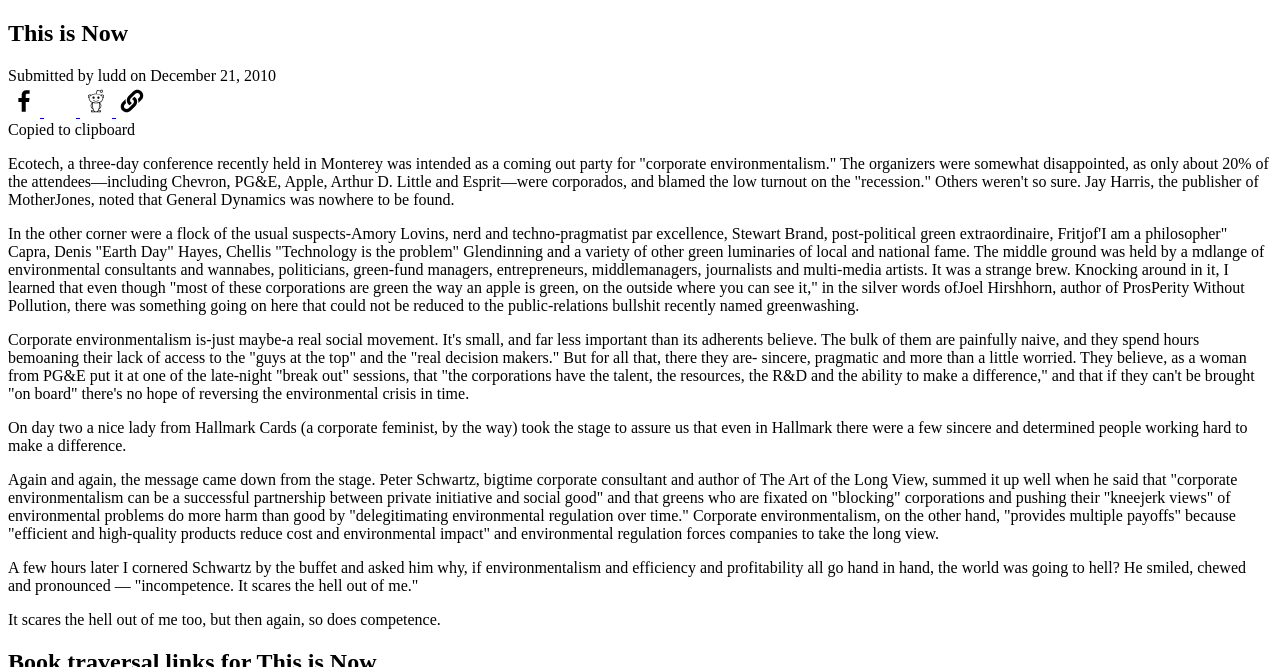Who is the publisher of MotherJones?
Based on the image, please offer an in-depth response to the question.

I found the information in the article, where it says 'Jay Harris, the publisher of MotherJones, noted that General Dynamics was nowhere to be found'.